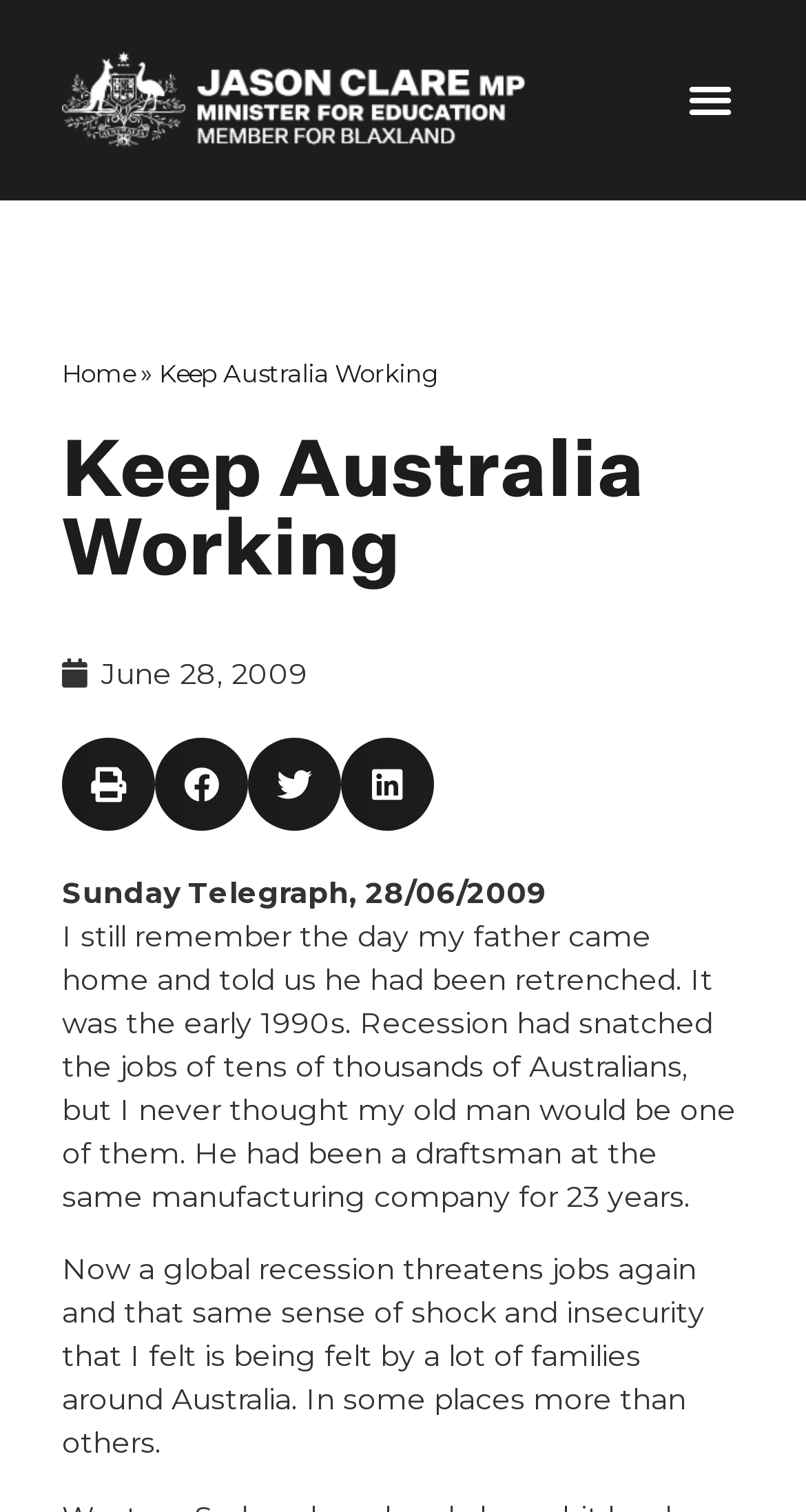How many social media sharing options are available?
Look at the webpage screenshot and answer the question with a detailed explanation.

There are four social media sharing options available on the webpage, which are 'Share on print', 'Share on facebook', 'Share on twitter', and 'Share on linkedin'. These options are located below the article title.